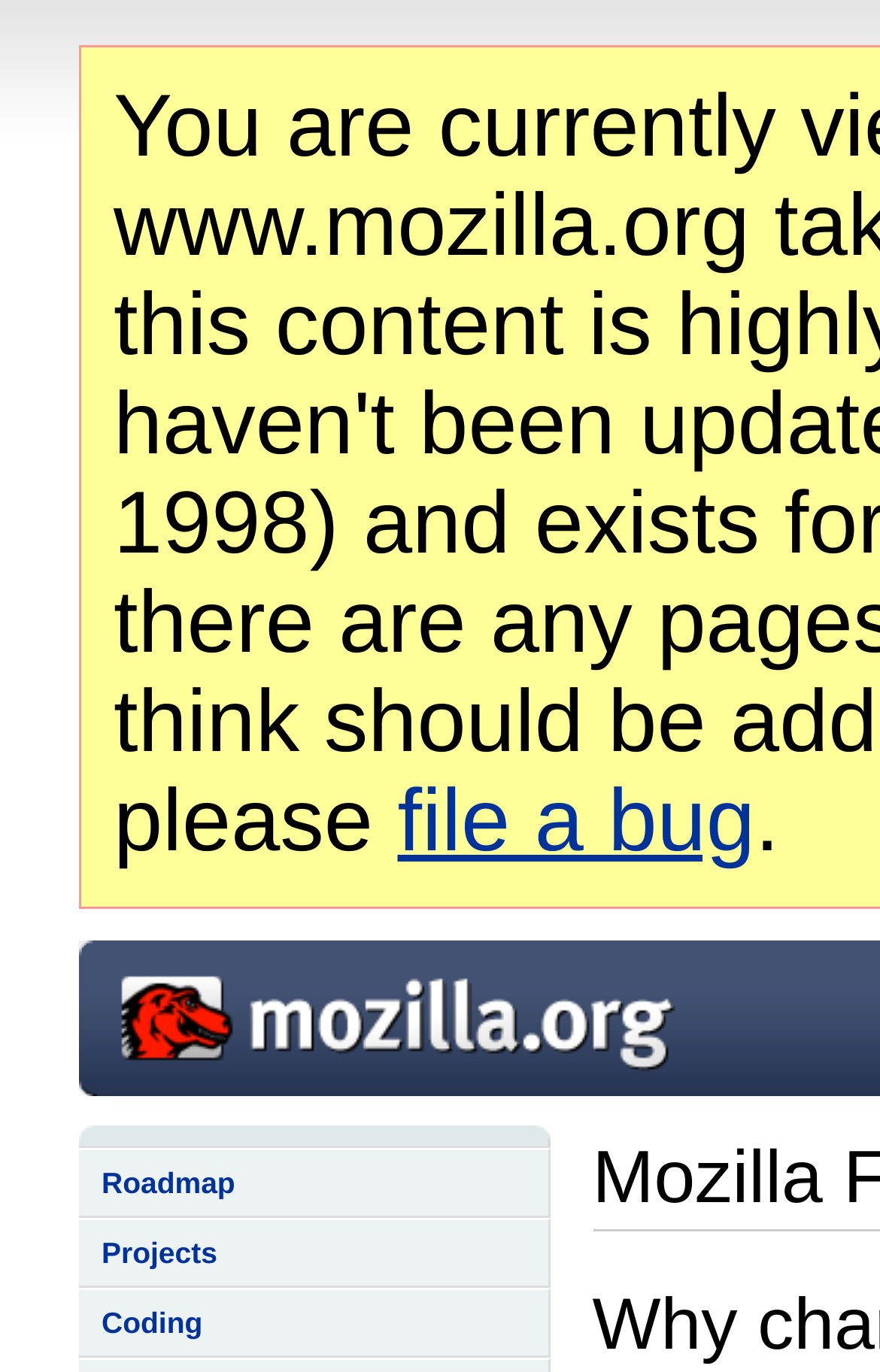Use a single word or phrase to answer the question:
Are the links in the top section aligned vertically?

Yes